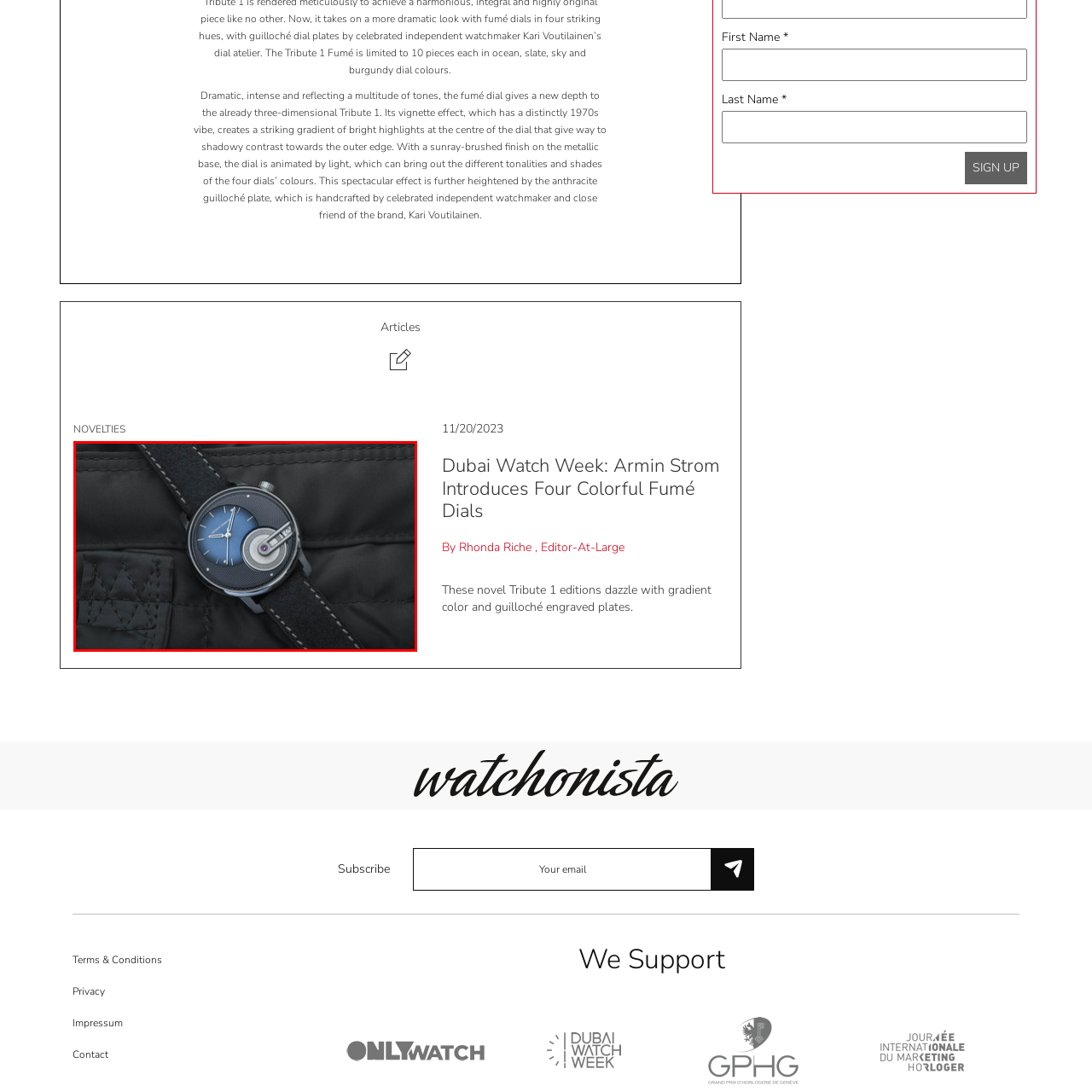Examine the contents within the red bounding box and respond with a single word or phrase: Who handcrafted the anthracite guilloché plate?

Kari Voutilainen